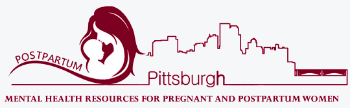Explain in detail what you see in the image.

The image features the logo of "Postpartum Pittsburgh," designed to represent the organization’s focus on supporting mental health for pregnant and postpartum women. The logo artistically illustrates a silhouette of a woman lovingly cradling an infant, symbolizing maternal care. Above this imagery, the word "POSTPARTUM" is prominently displayed, highlighting the organization's mission. Below, the word "Pittsburgh" is complemented by a city skyline, grounding the initiative in its local context. The tagline "MENTAL HEALTH RESOURCES FOR PREGNANT AND POSTPARTUM WOMEN" further emphasizes the organization’s commitment to providing essential support and resources in the area. The overall color scheme is a soothing maroon, signifying care and compassion.